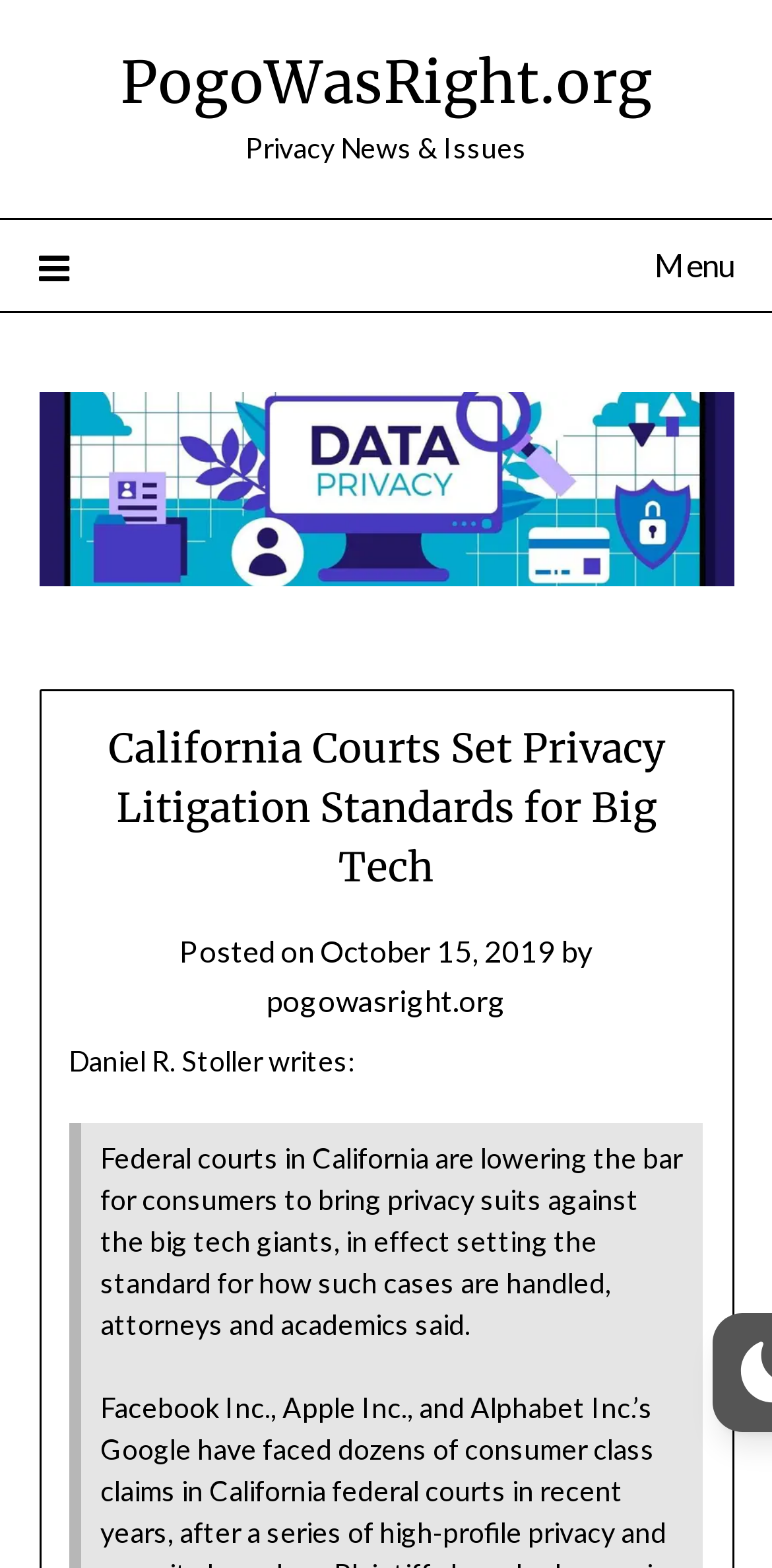What is the topic of the article?
Give a single word or phrase as your answer by examining the image.

Privacy Litigation Standards